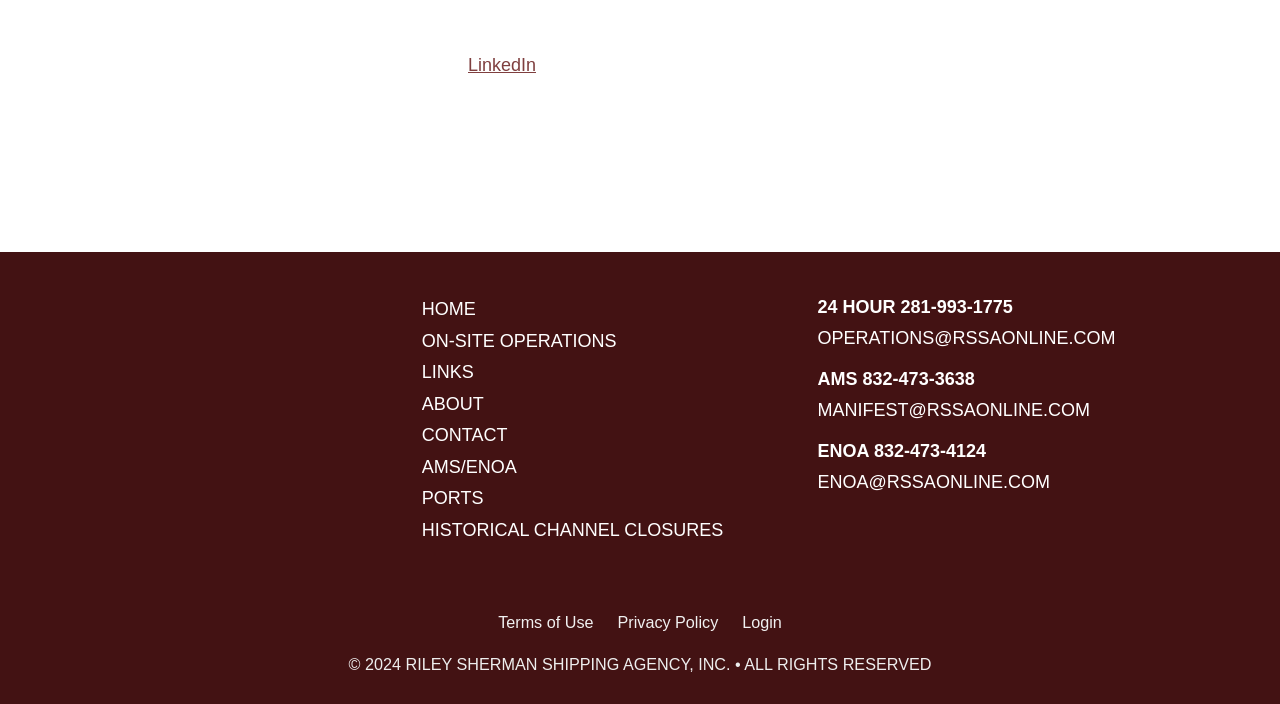Given the description "Benefits of Drinking Collagen Smoothies", determine the bounding box of the corresponding UI element.

None